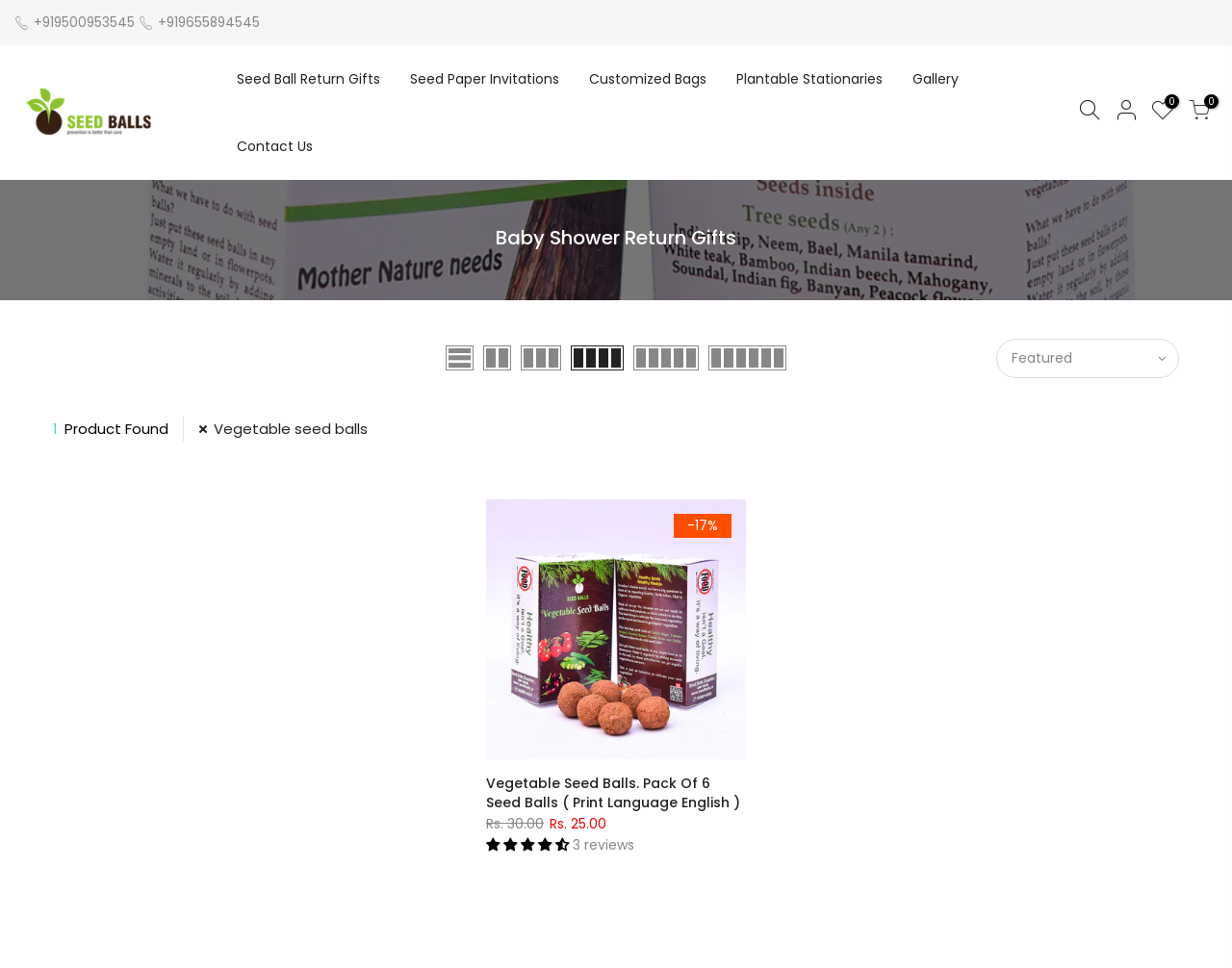Based on what you see in the screenshot, provide a thorough answer to this question: What is the phone number displayed at the top?

The phone number is displayed at the top of the webpage, specifically in the StaticText element with ID 893, which has a bounding box with coordinates [0.024, 0.014, 0.113, 0.032].